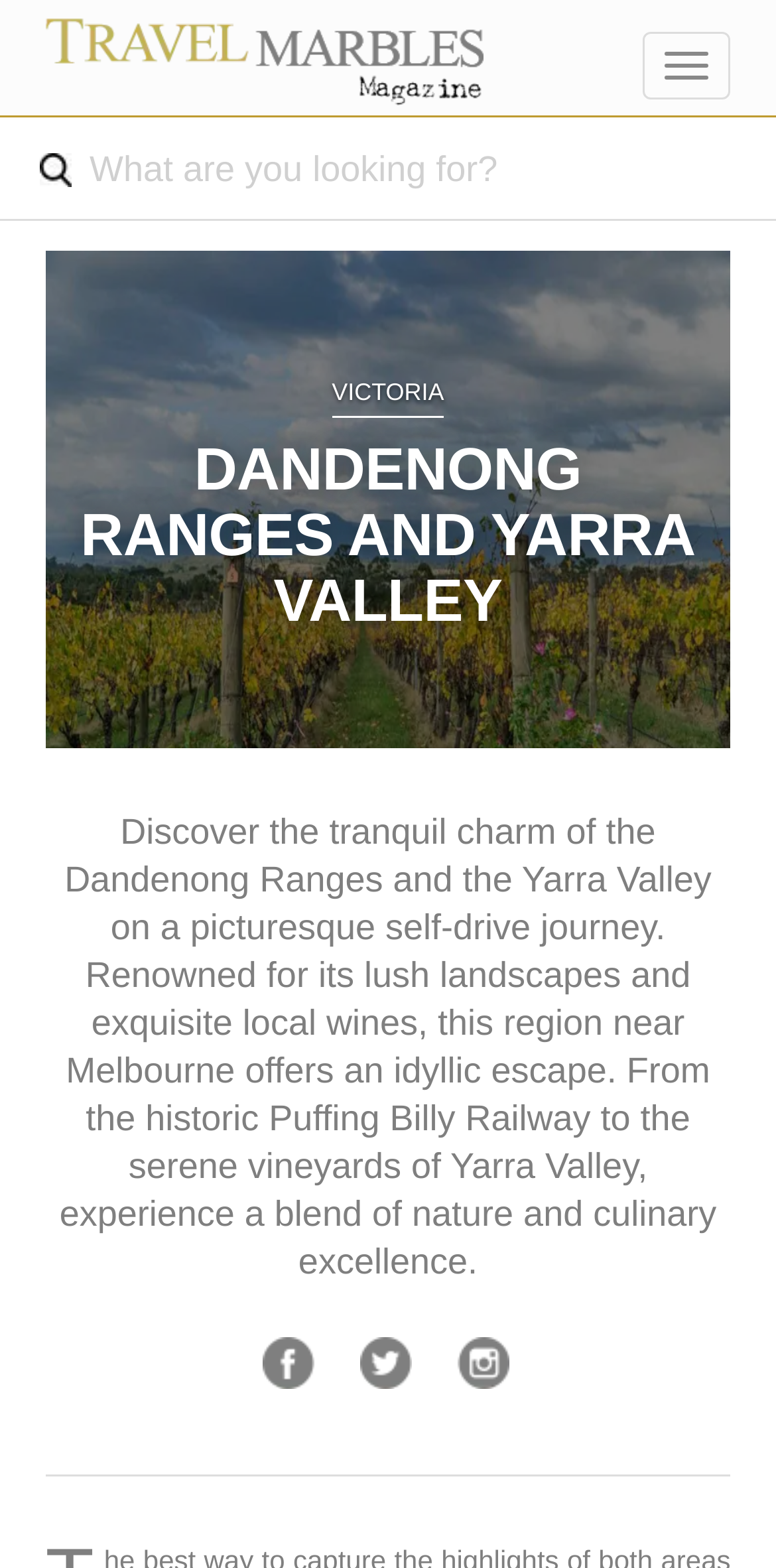Based on the visual content of the image, answer the question thoroughly: What is the region near Melbourne?

I found this answer by looking at the StaticText element that describes the region, which mentions that it is near Melbourne.